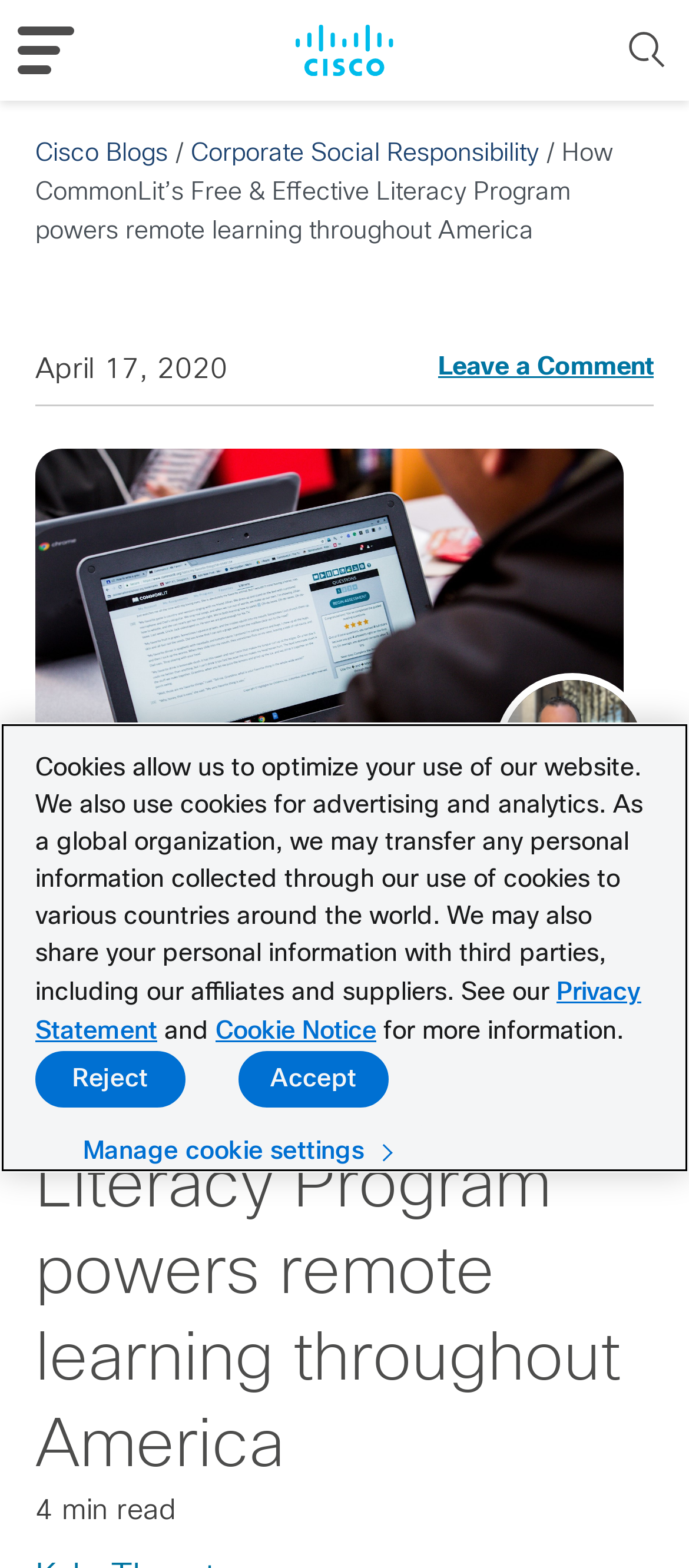Highlight the bounding box coordinates of the element you need to click to perform the following instruction: "Read the Corporate Social Responsibility article."

[0.277, 0.091, 0.782, 0.106]